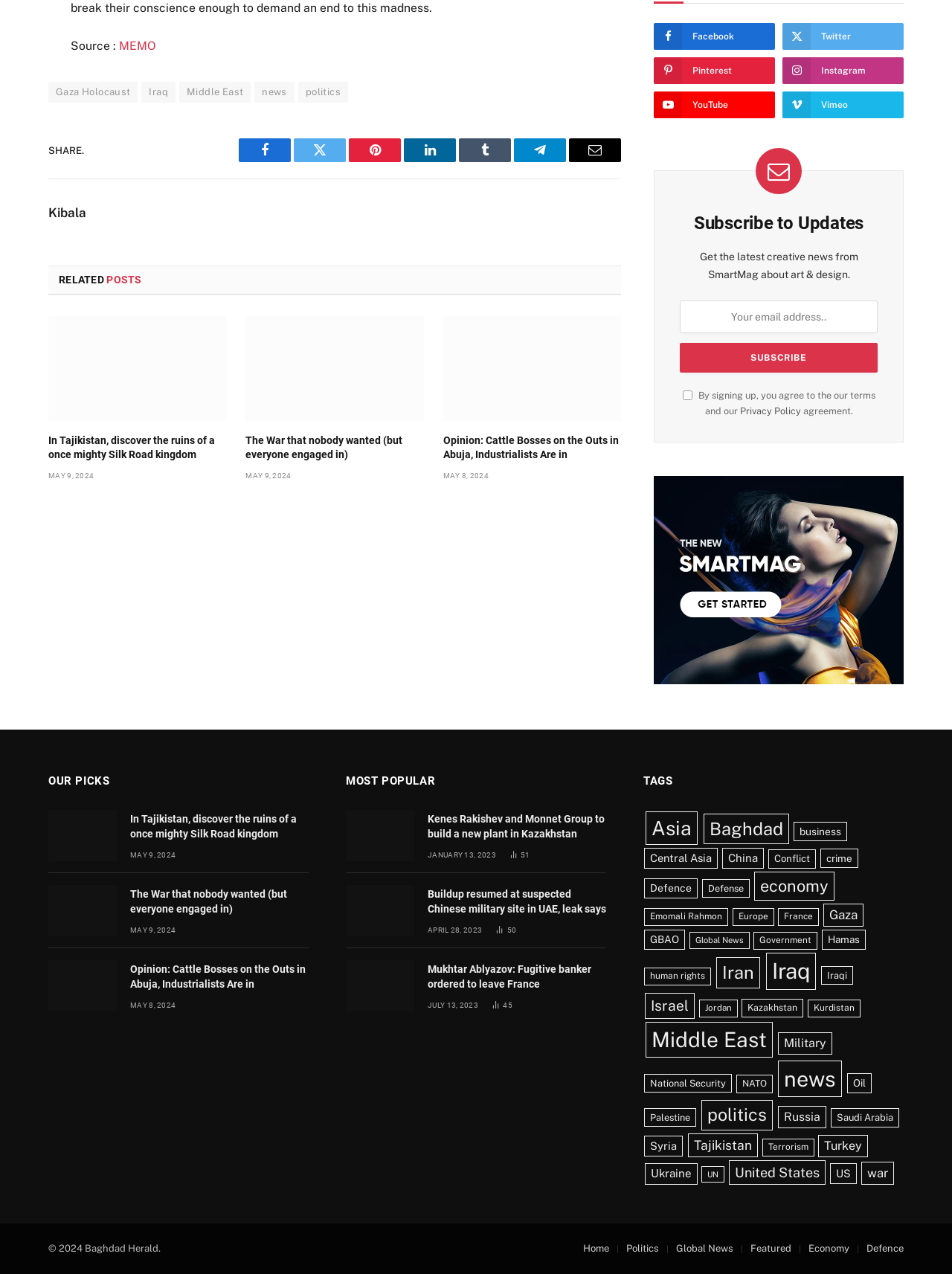Identify the coordinates of the bounding box for the element that must be clicked to accomplish the instruction: "Click on the 'MEMO' link".

[0.125, 0.03, 0.164, 0.041]